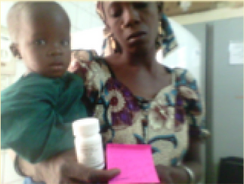What type of organization is KAMRA?
Using the image, provide a concise answer in one word or a short phrase.

A medical aid organization